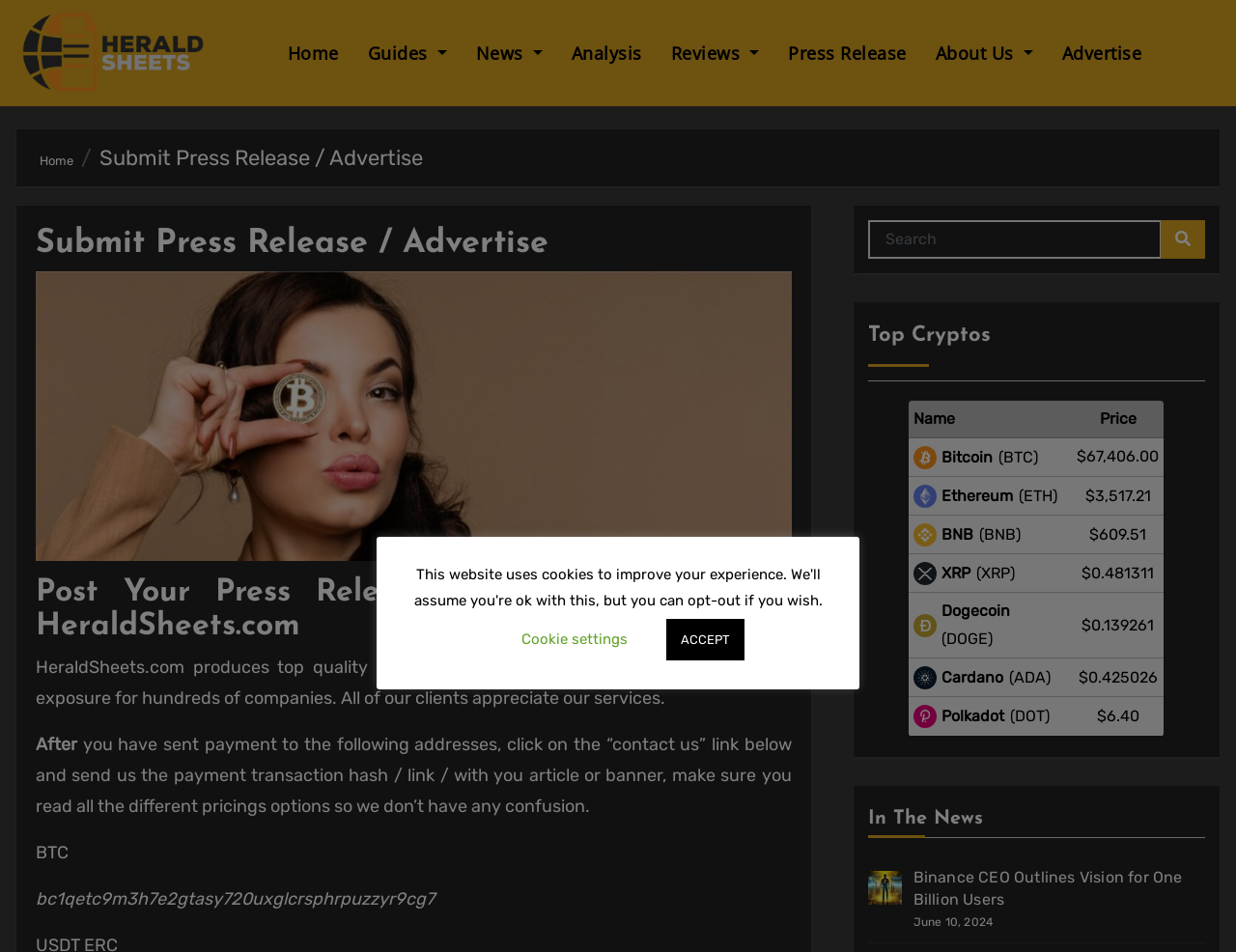Pinpoint the bounding box coordinates of the element to be clicked to execute the instruction: "View the 'Press Release' page".

[0.626, 0.038, 0.745, 0.073]